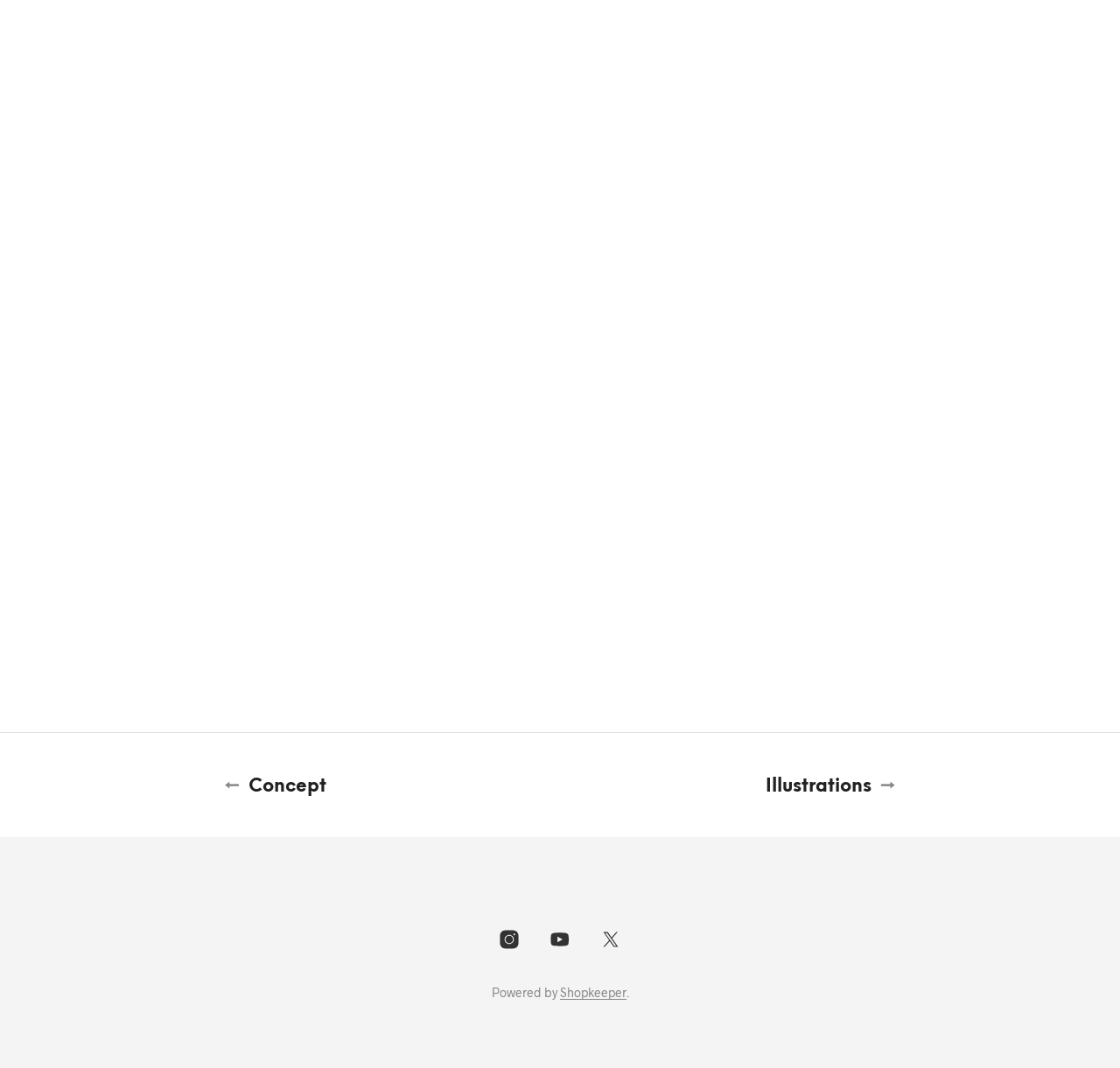Using the elements shown in the image, answer the question comprehensively: How many links are present in the contentinfo section?

The contentinfo section contains 4 links, each with an image, and a static text 'Powered by' followed by a link 'Shopkeeper' and a static text '.'. The links are arranged horizontally and can be identified by their bounding box coordinates.